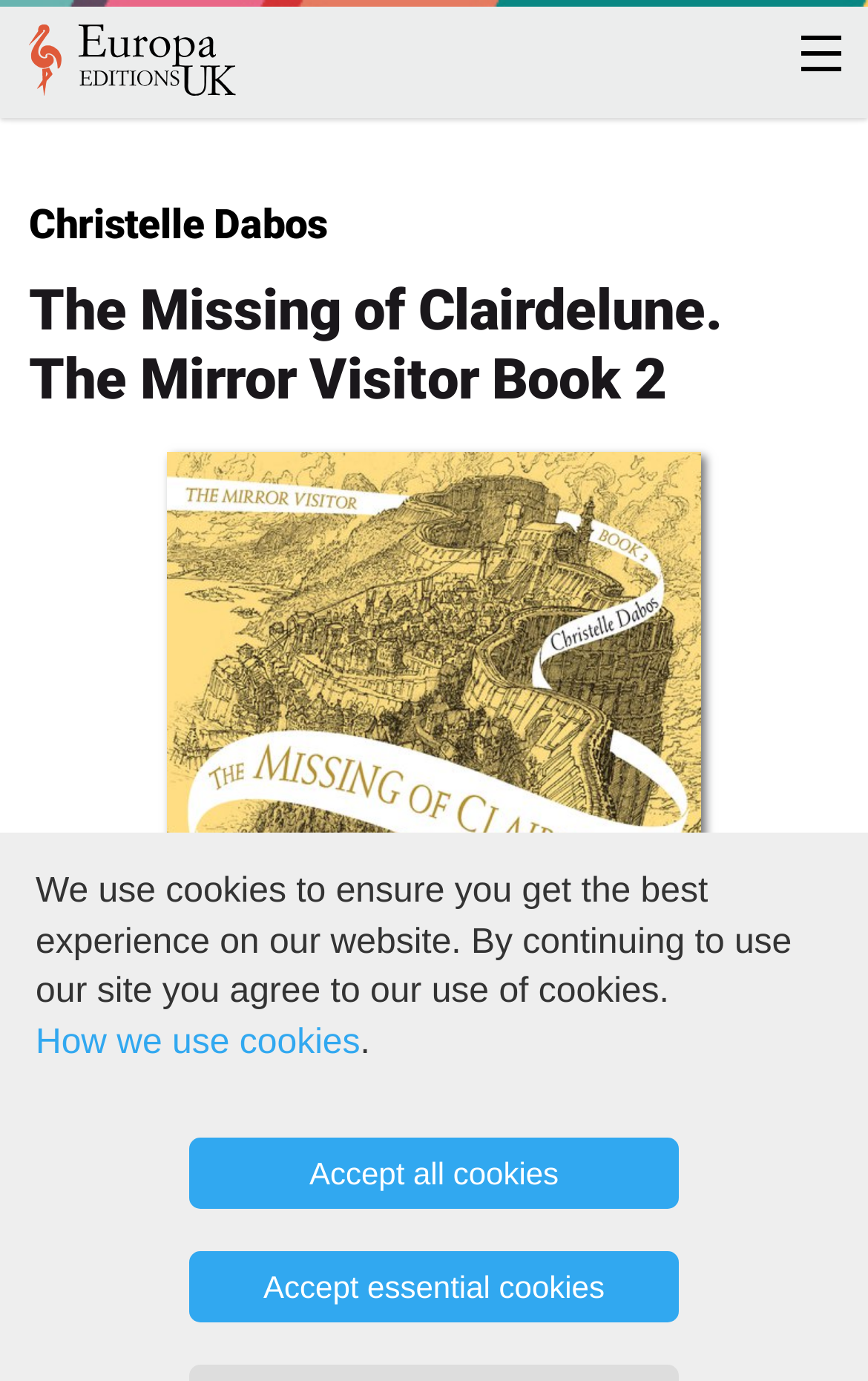Answer briefly with one word or phrase:
What is the ISBN of the book?

9781787702257